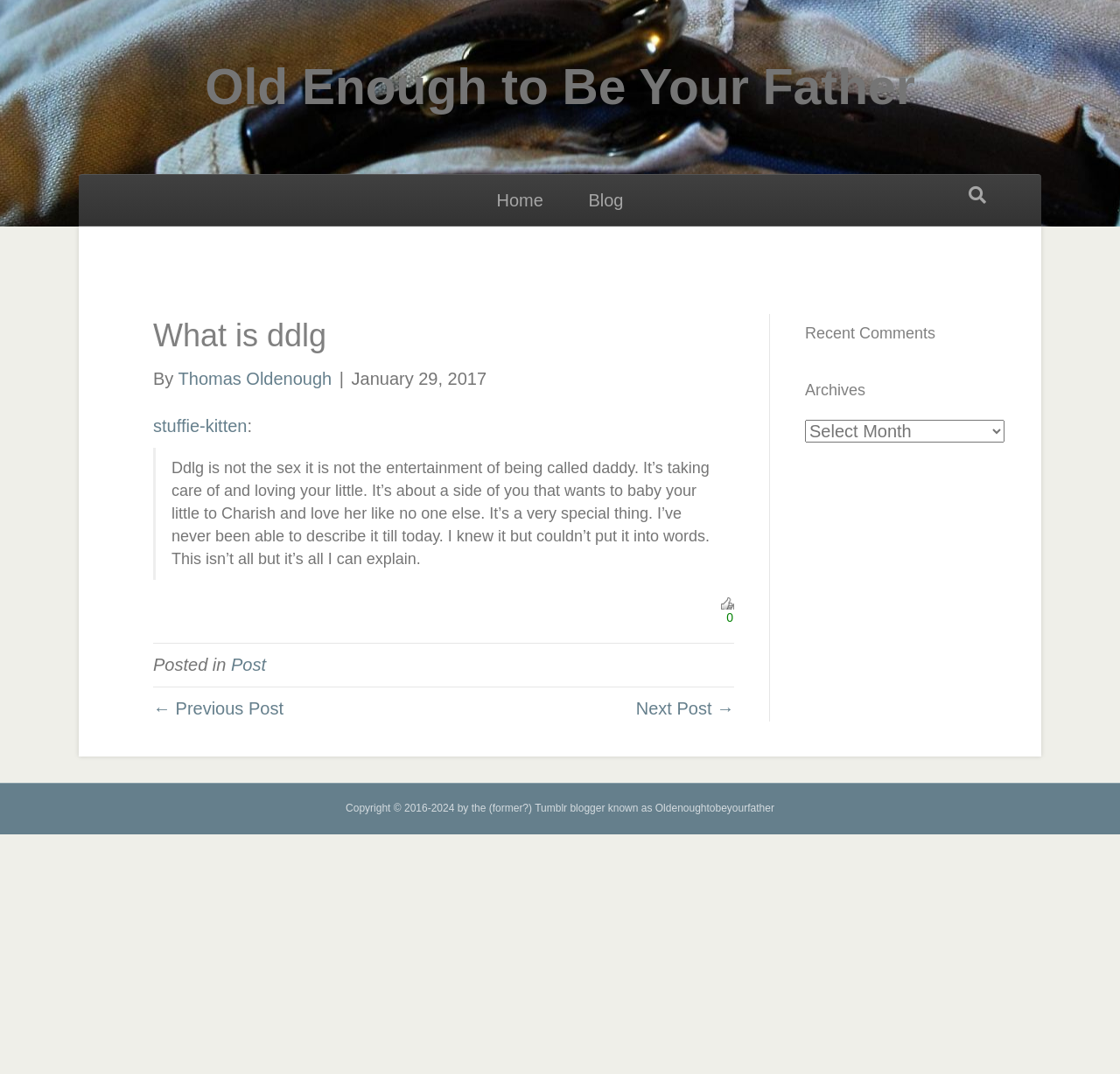Can you find the bounding box coordinates for the element to click on to achieve the instruction: "Read the article by Thomas Oldenough"?

[0.159, 0.344, 0.296, 0.362]